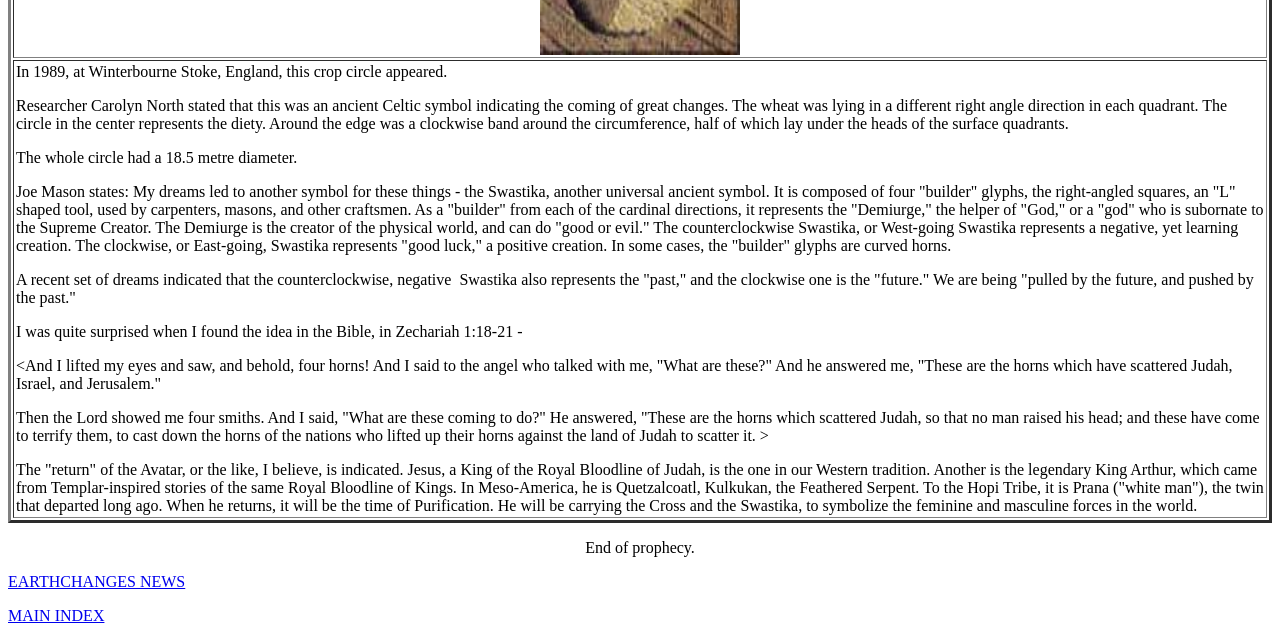Based on the element description EARTHCHANGES NEWS, identify the bounding box of the UI element in the given webpage screenshot. The coordinates should be in the format (top-left x, top-left y, bottom-right x, bottom-right y) and must be between 0 and 1.

[0.006, 0.894, 0.145, 0.92]